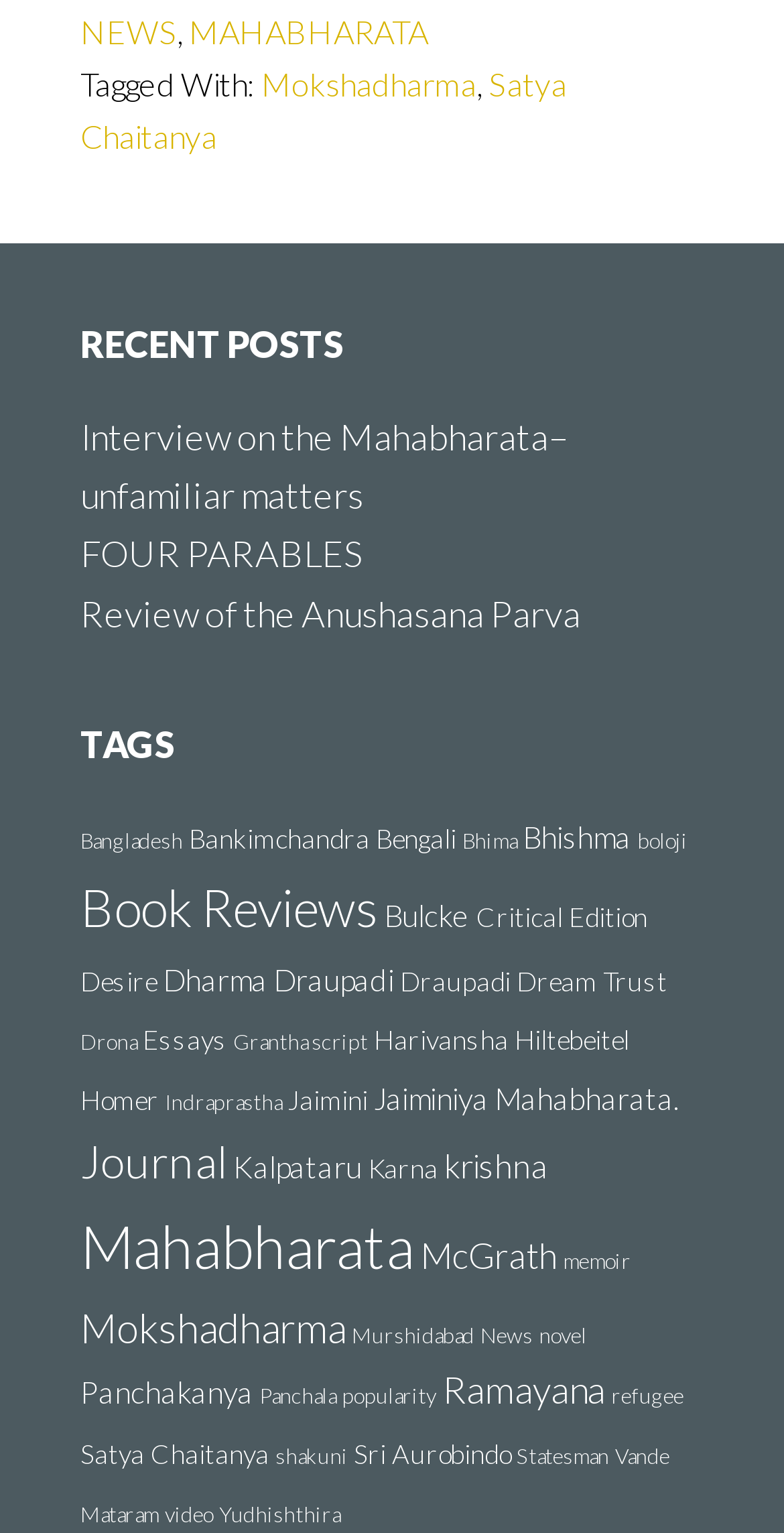Bounding box coordinates should be in the format (top-left x, top-left y, bottom-right x, bottom-right y) and all values should be floating point numbers between 0 and 1. Determine the bounding box coordinate for the UI element described as: Season

None